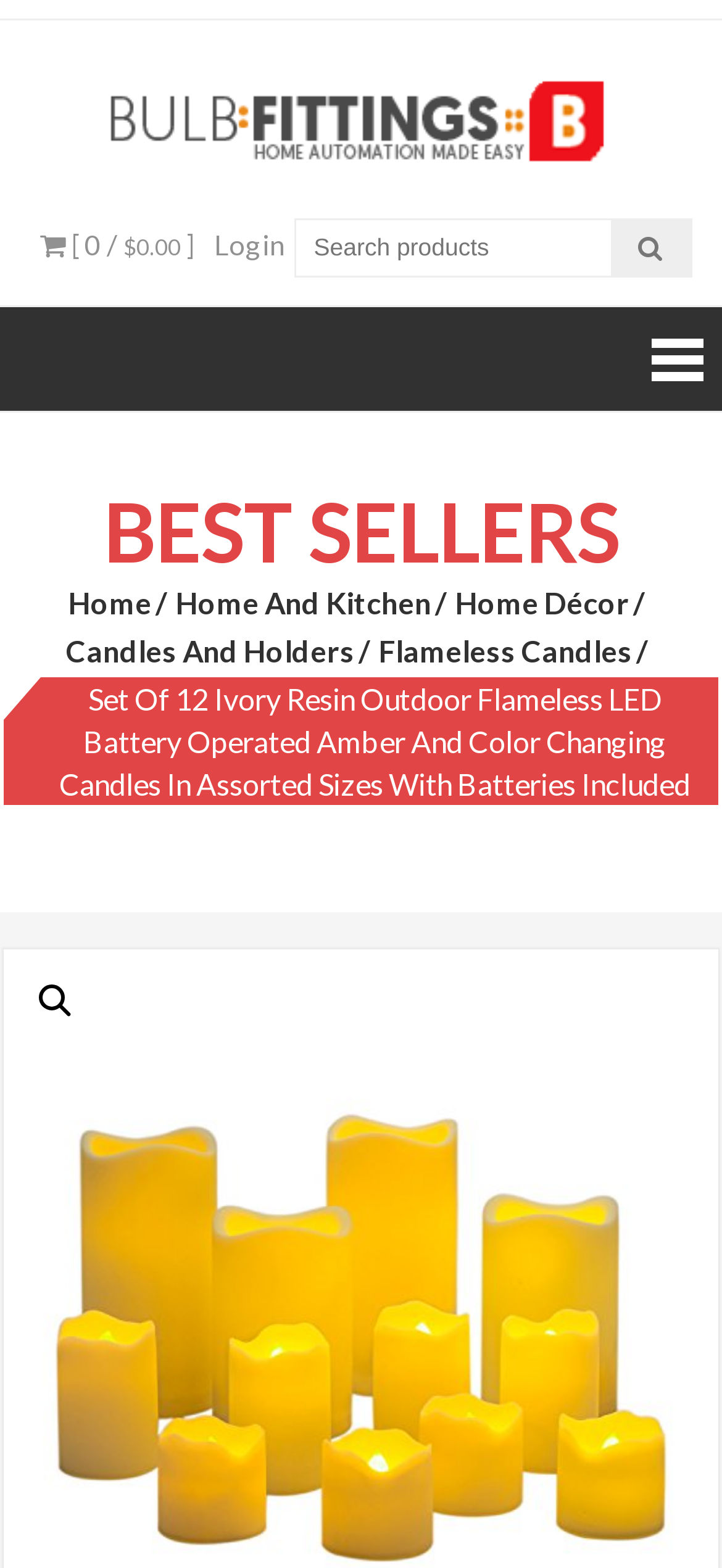What is the category of the product?
Please respond to the question with a detailed and thorough explanation.

I determined the category of the product by looking at the breadcrumbs navigation links at the top of the page, which shows the path 'Home And Kitchen > Home Décor > Candles And Holders > Flameless Candles'. This indicates that the product belongs to the 'Candles And Holders' category.